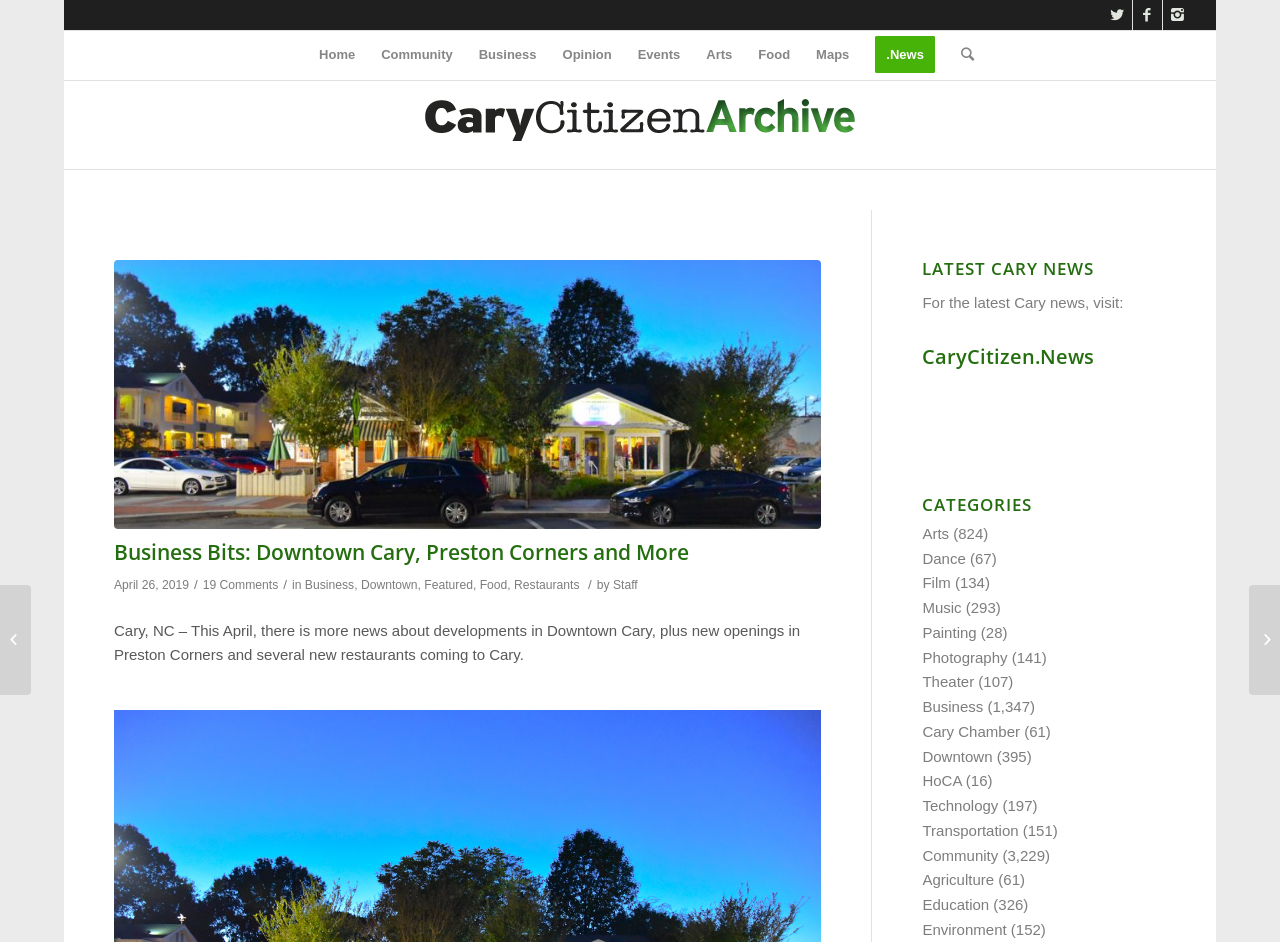Pinpoint the bounding box coordinates of the area that must be clicked to complete this instruction: "Explore the Business category".

[0.721, 0.741, 0.768, 0.759]